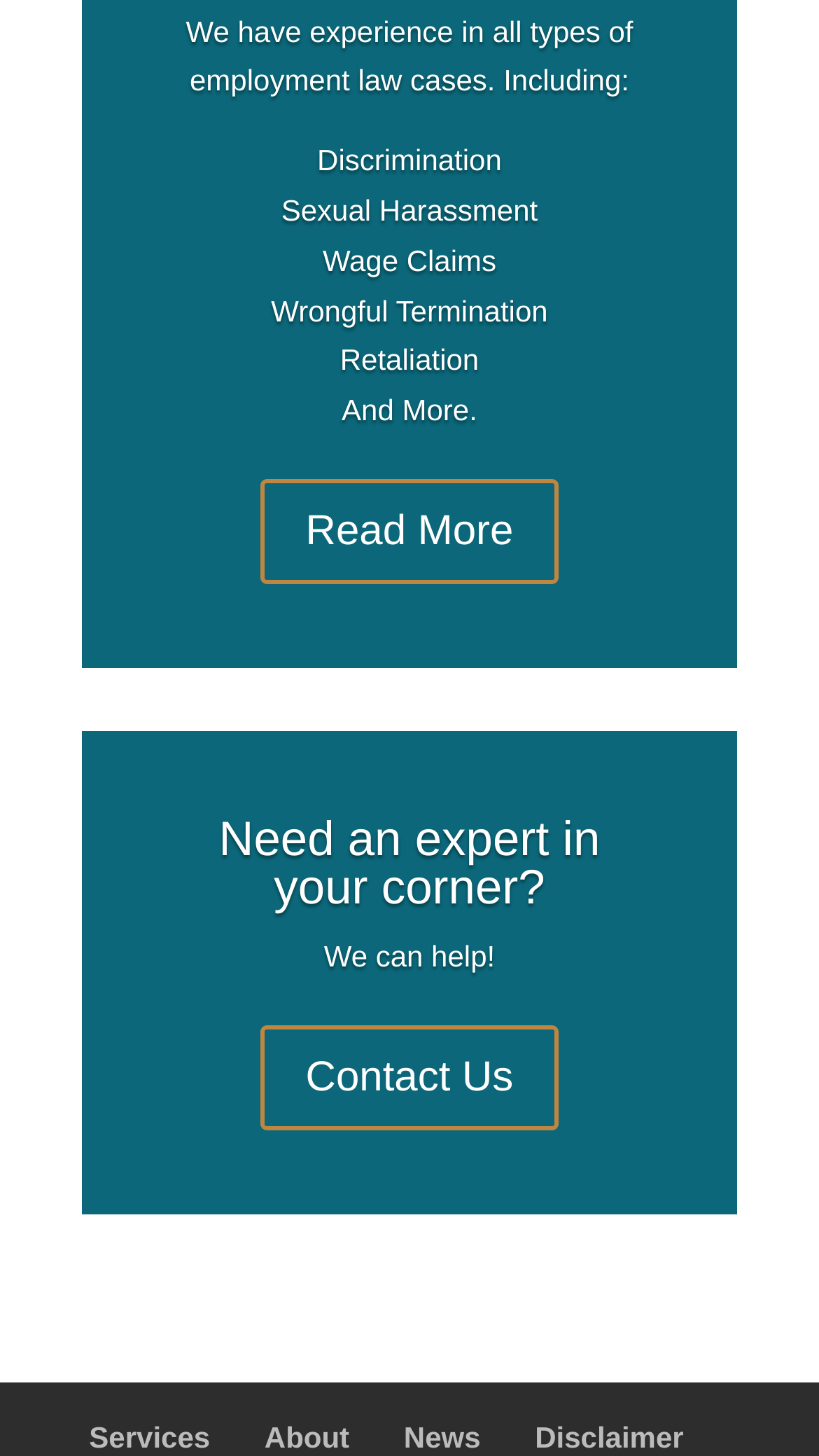Find the bounding box coordinates of the element's region that should be clicked in order to follow the given instruction: "View news". The coordinates should consist of four float numbers between 0 and 1, i.e., [left, top, right, bottom].

[0.493, 0.975, 0.587, 0.998]